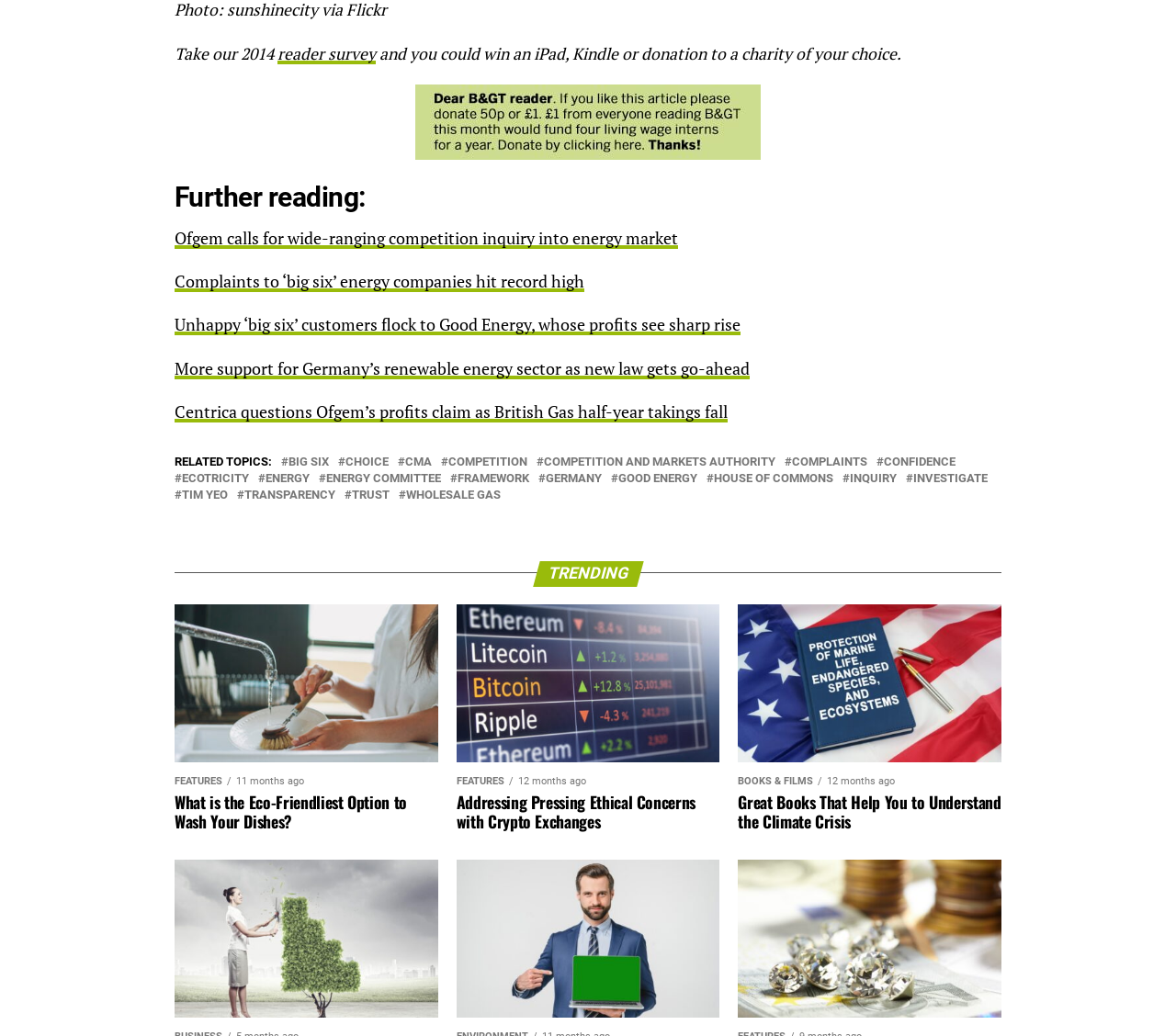Look at the image and answer the question in detail:
What is the purpose of the 'Take our 2014 reader survey' link?

The purpose of the 'Take our 2014 reader survey' link is to encourage users to participate in the survey, and as an incentive, they could win an iPad, Kindle, or a donation to a charity of their choice, as mentioned in the adjacent text.